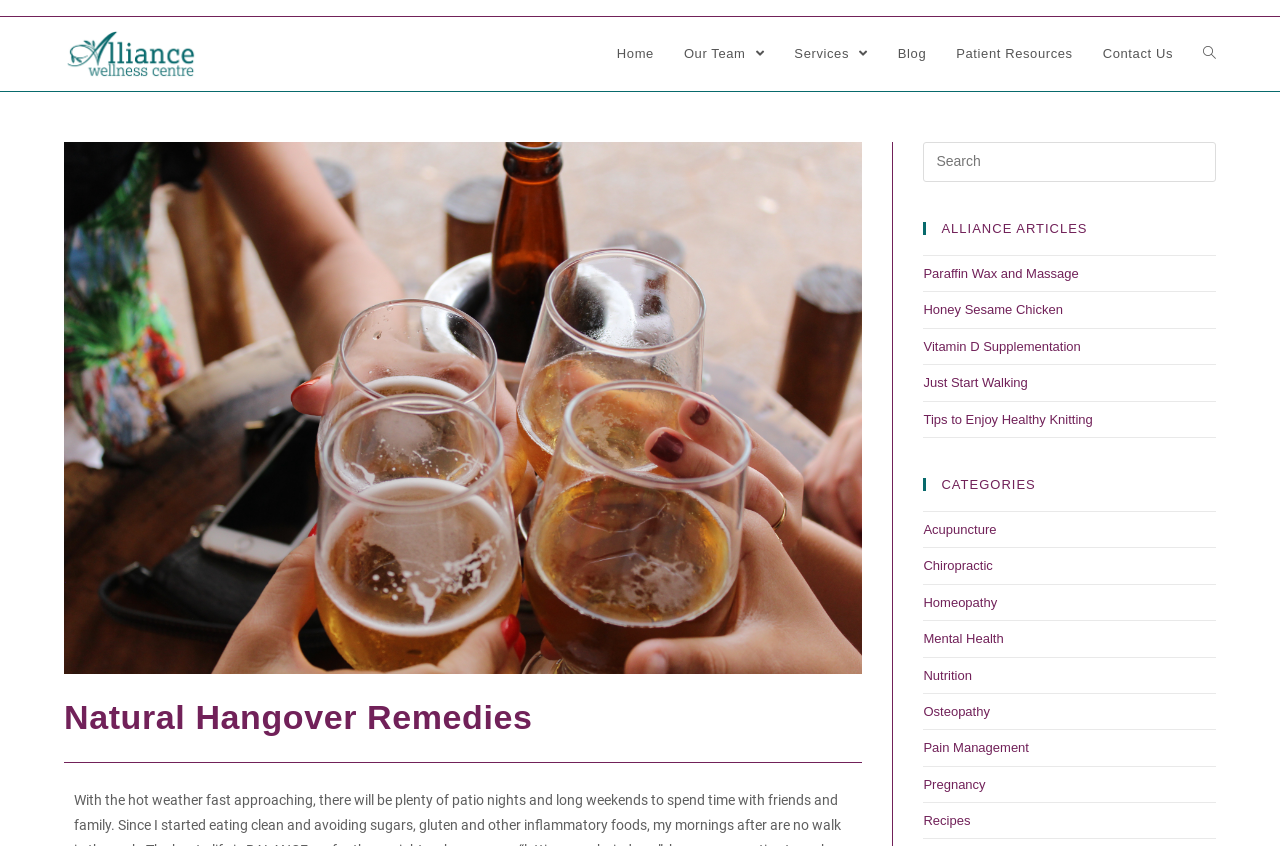Determine the coordinates of the bounding box for the clickable area needed to execute this instruction: "Click on the 'Golfers Authority' link".

None